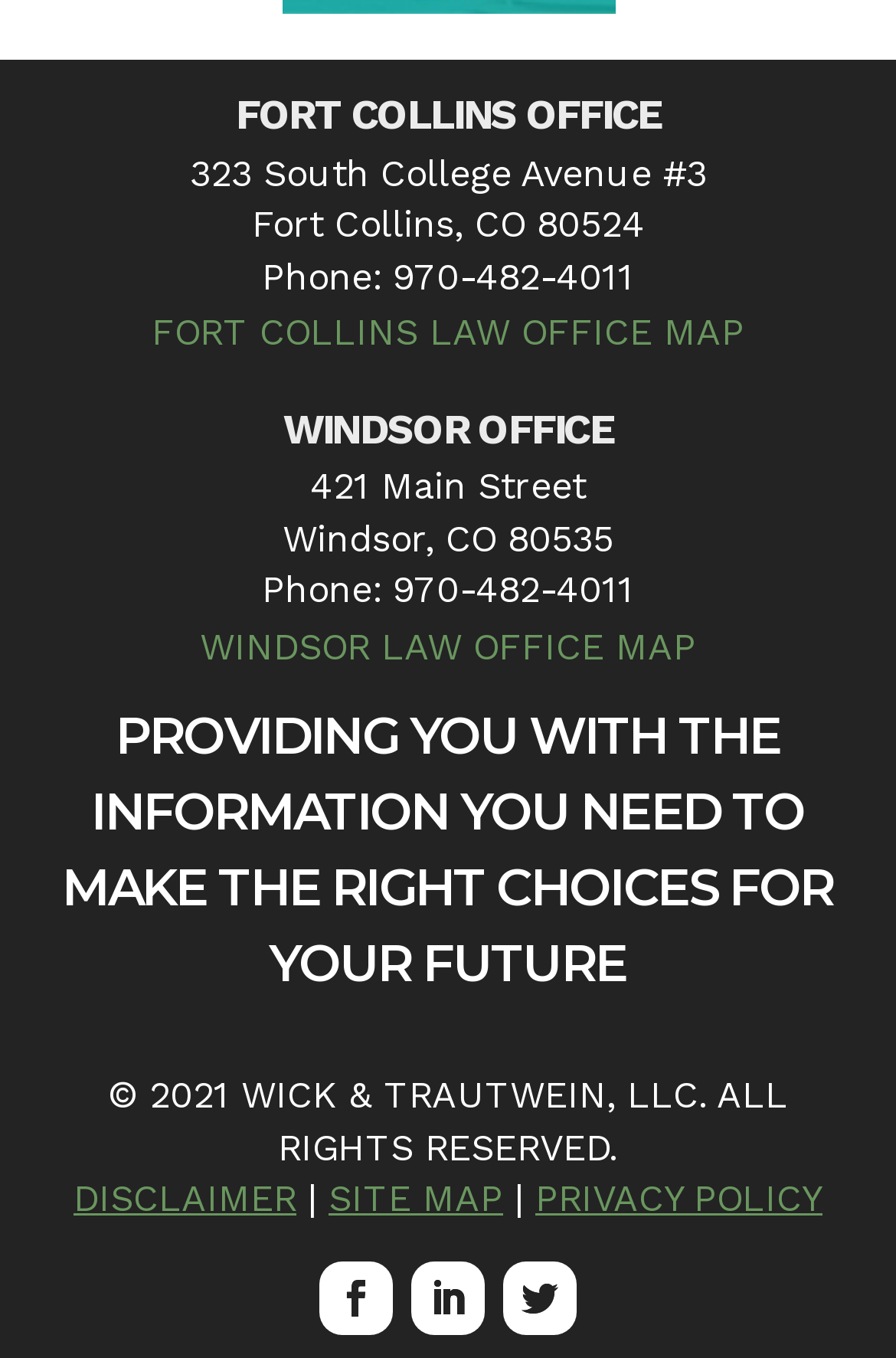Please identify the bounding box coordinates of the element I should click to complete this instruction: 'View Windsor office map'. The coordinates should be given as four float numbers between 0 and 1, like this: [left, top, right, bottom].

[0.223, 0.46, 0.777, 0.492]